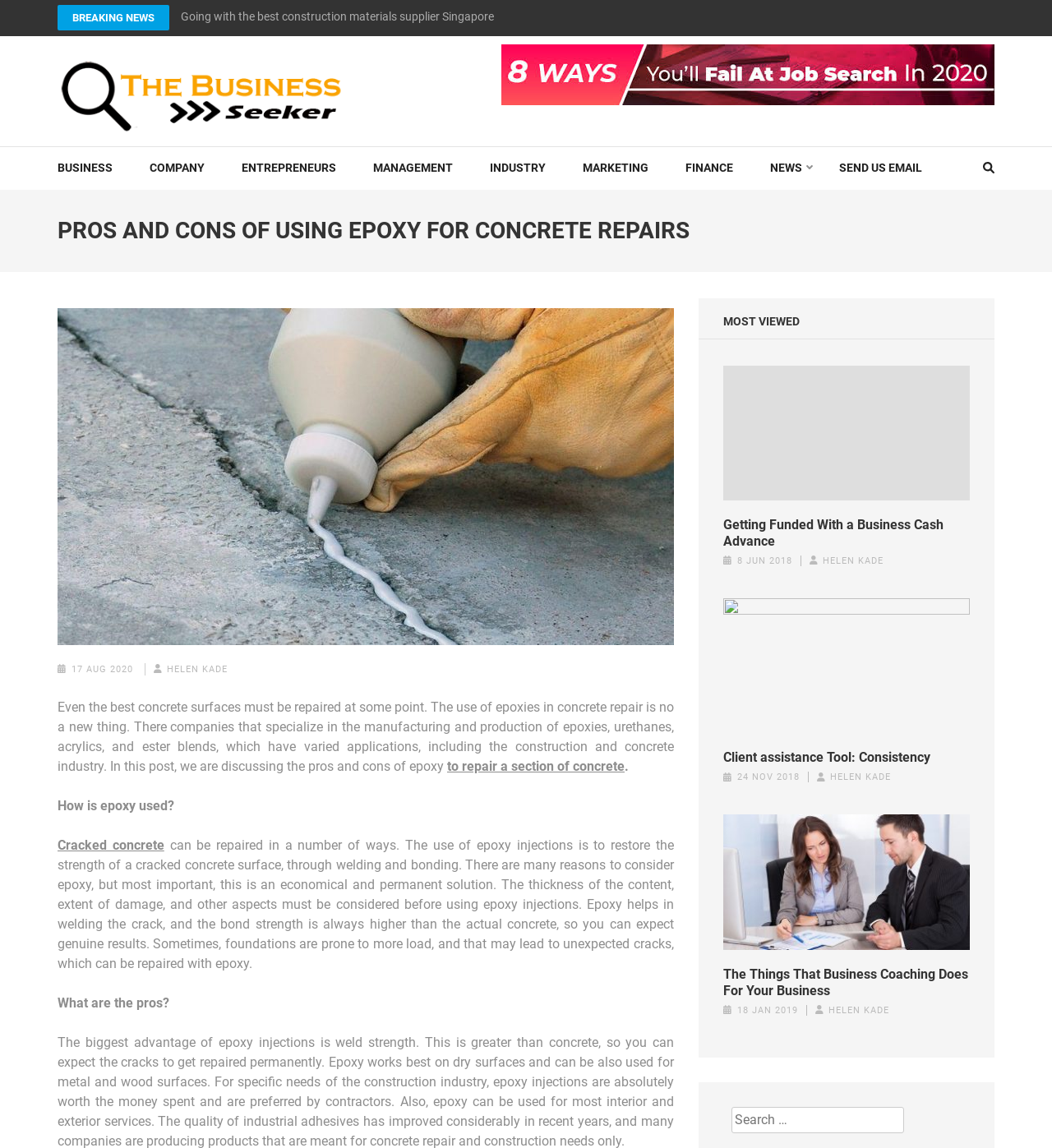Please identify the bounding box coordinates of the element's region that should be clicked to execute the following instruction: "Click on the 'SEND US EMAIL' link". The bounding box coordinates must be four float numbers between 0 and 1, i.e., [left, top, right, bottom].

[0.798, 0.128, 0.877, 0.164]